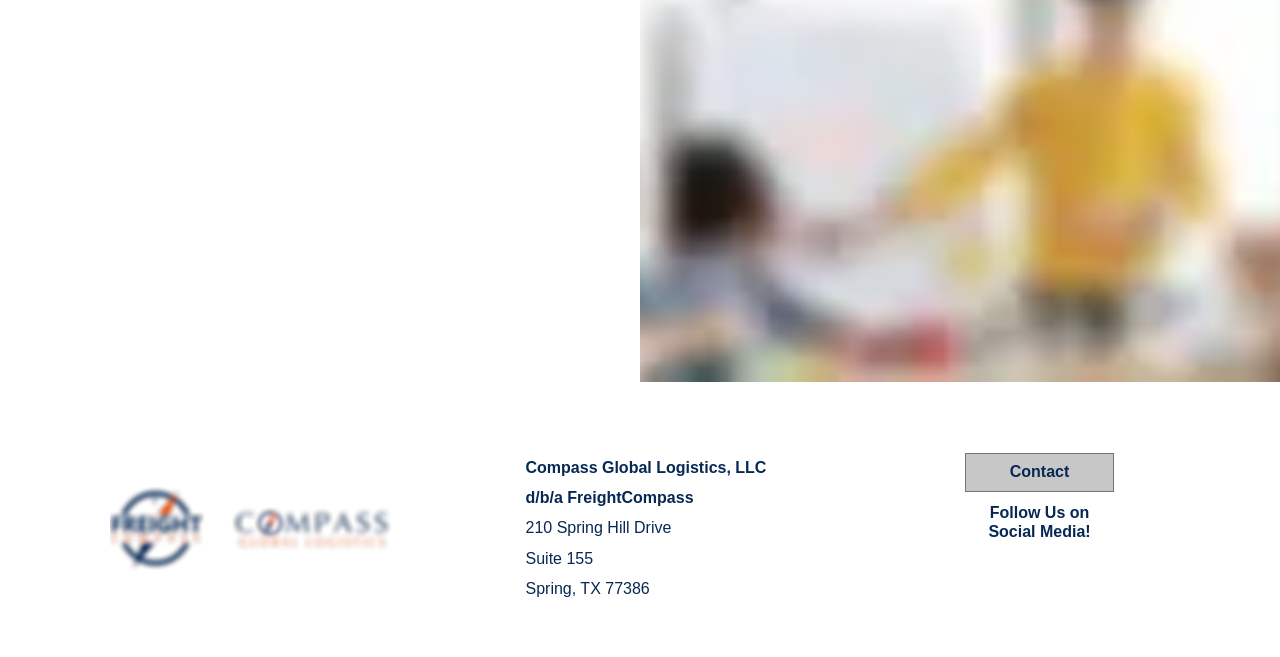What is the contact page link text?
Using the image as a reference, deliver a detailed and thorough answer to the question.

The contact page link text can be found in the link element located at the top-right of the webpage, with the text 'Contact'.